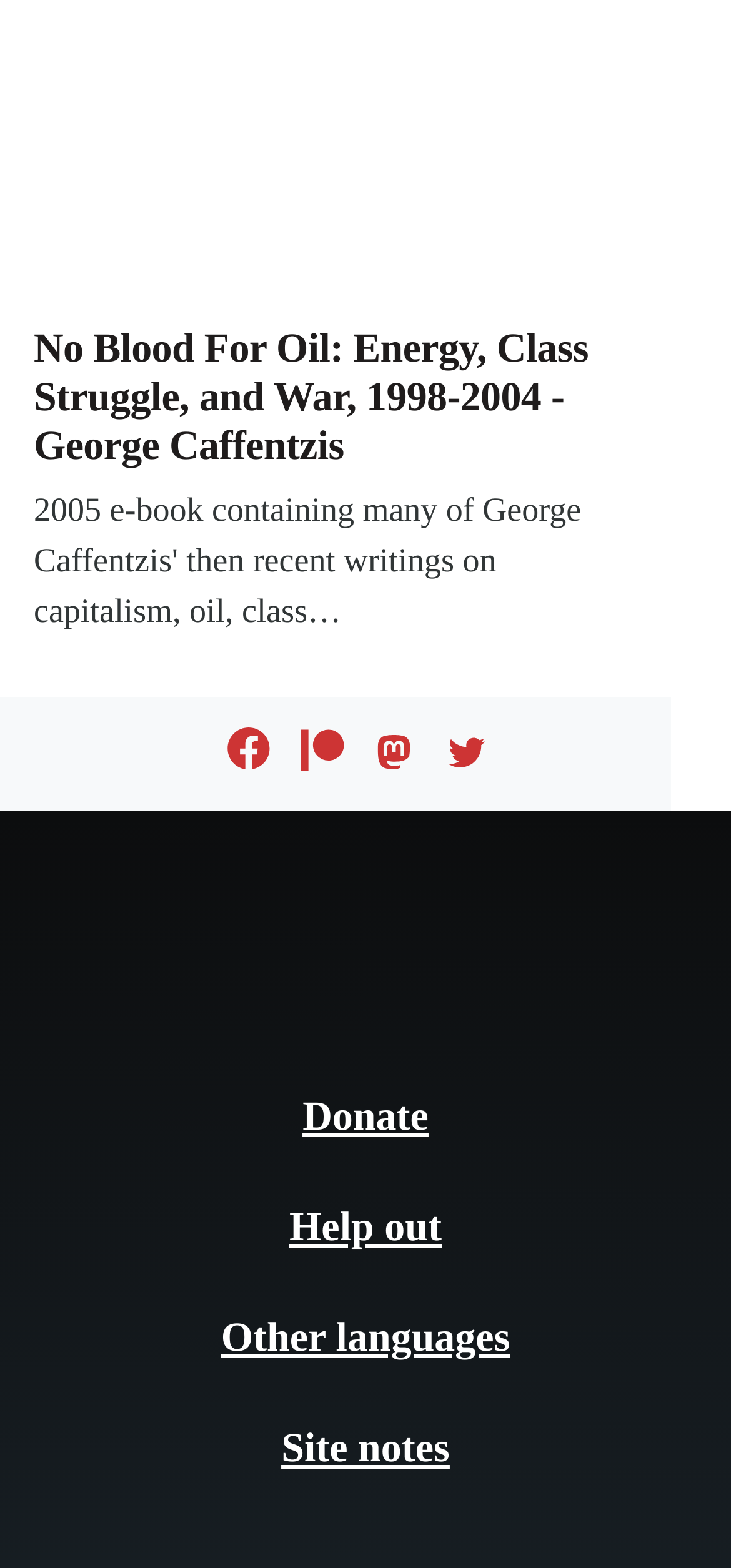Please identify the bounding box coordinates of the clickable area that will allow you to execute the instruction: "Like us on facebook".

[0.31, 0.471, 0.369, 0.492]